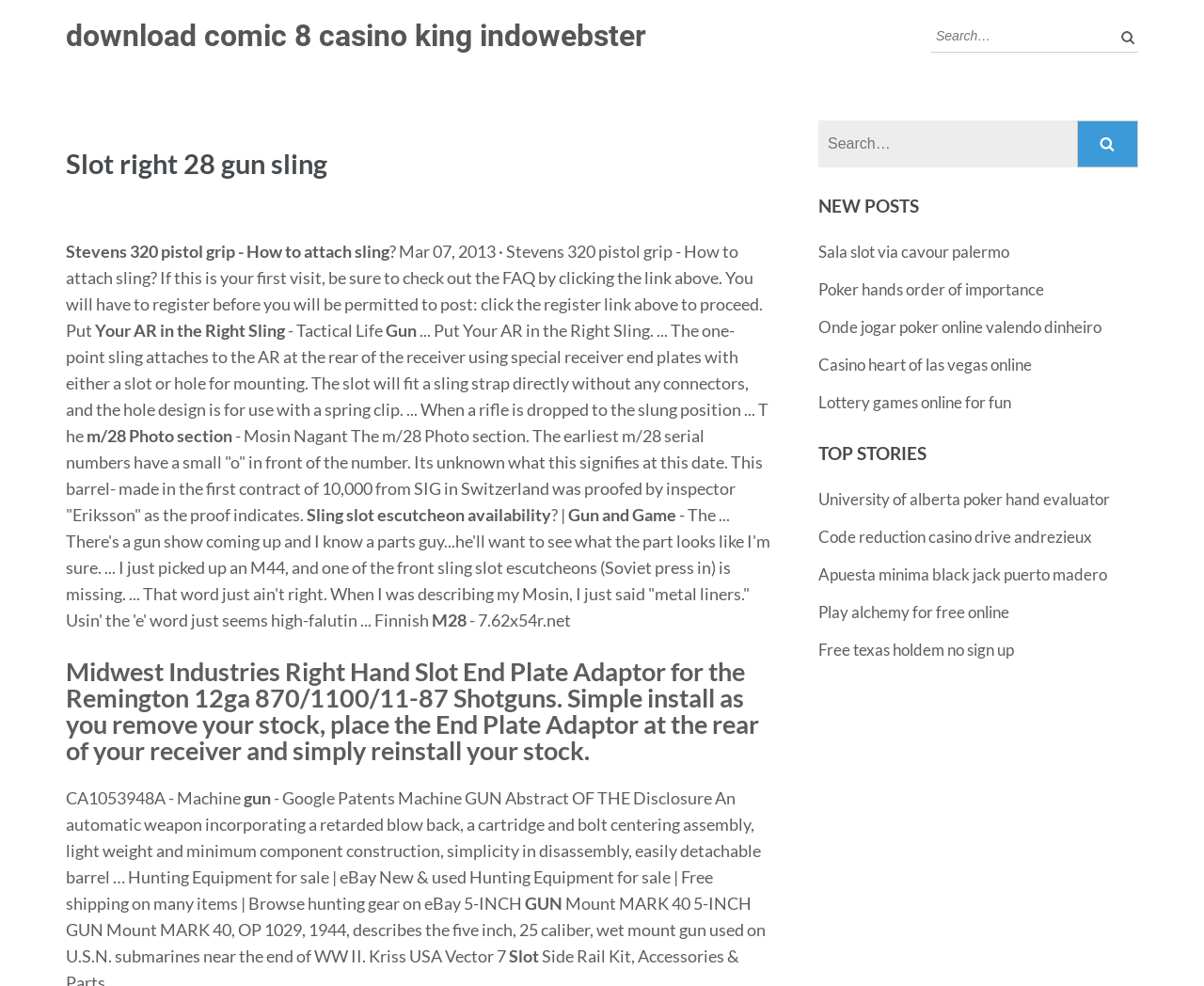Given the description: "parent_node: Search: name="s" placeholder="Search…"", determine the bounding box coordinates of the UI element. The coordinates should be formatted as four float numbers between 0 and 1, [left, top, right, bottom].

[0.68, 0.122, 0.881, 0.17]